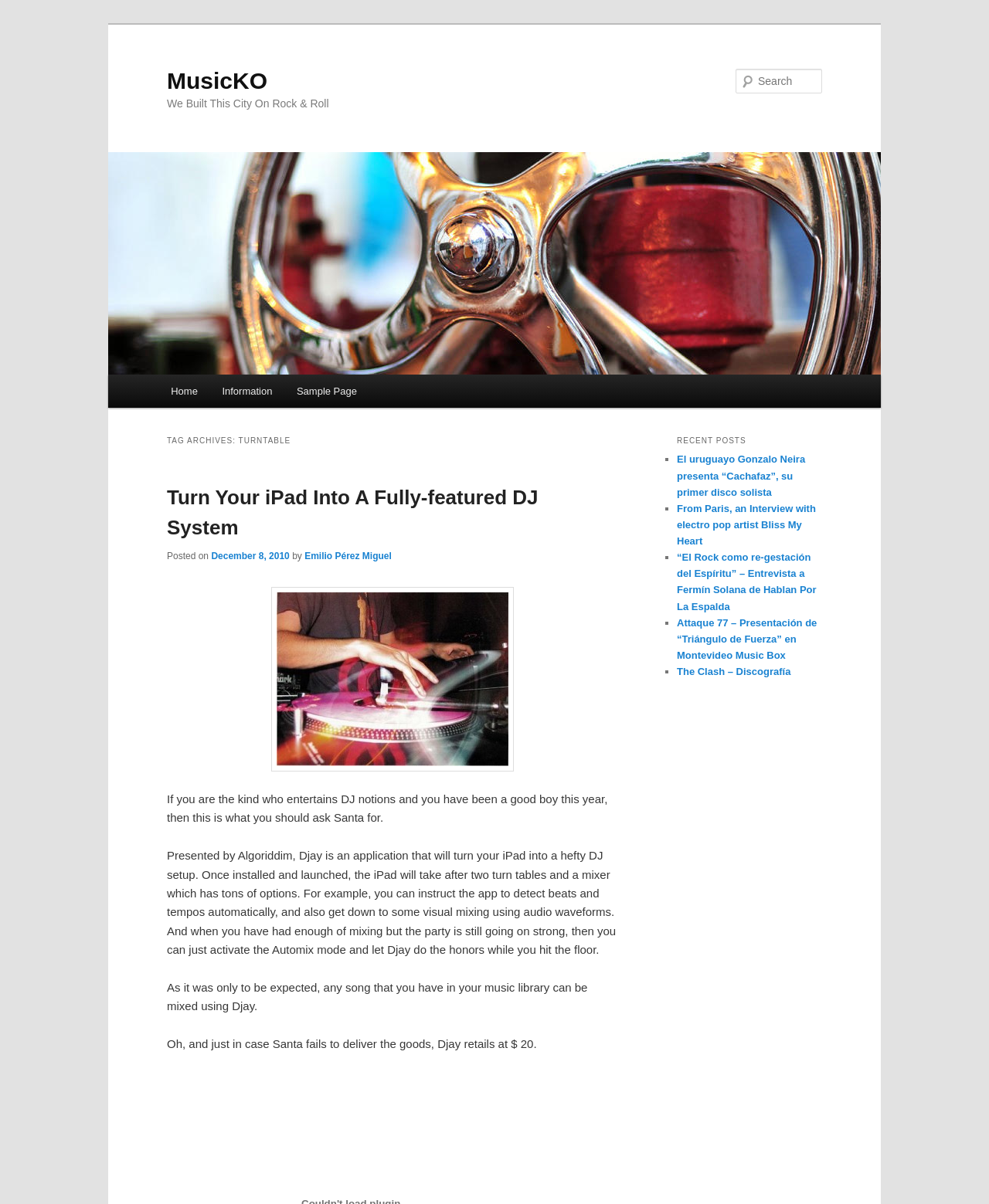Please find the bounding box coordinates of the element's region to be clicked to carry out this instruction: "View recent posts".

[0.684, 0.358, 0.831, 0.375]